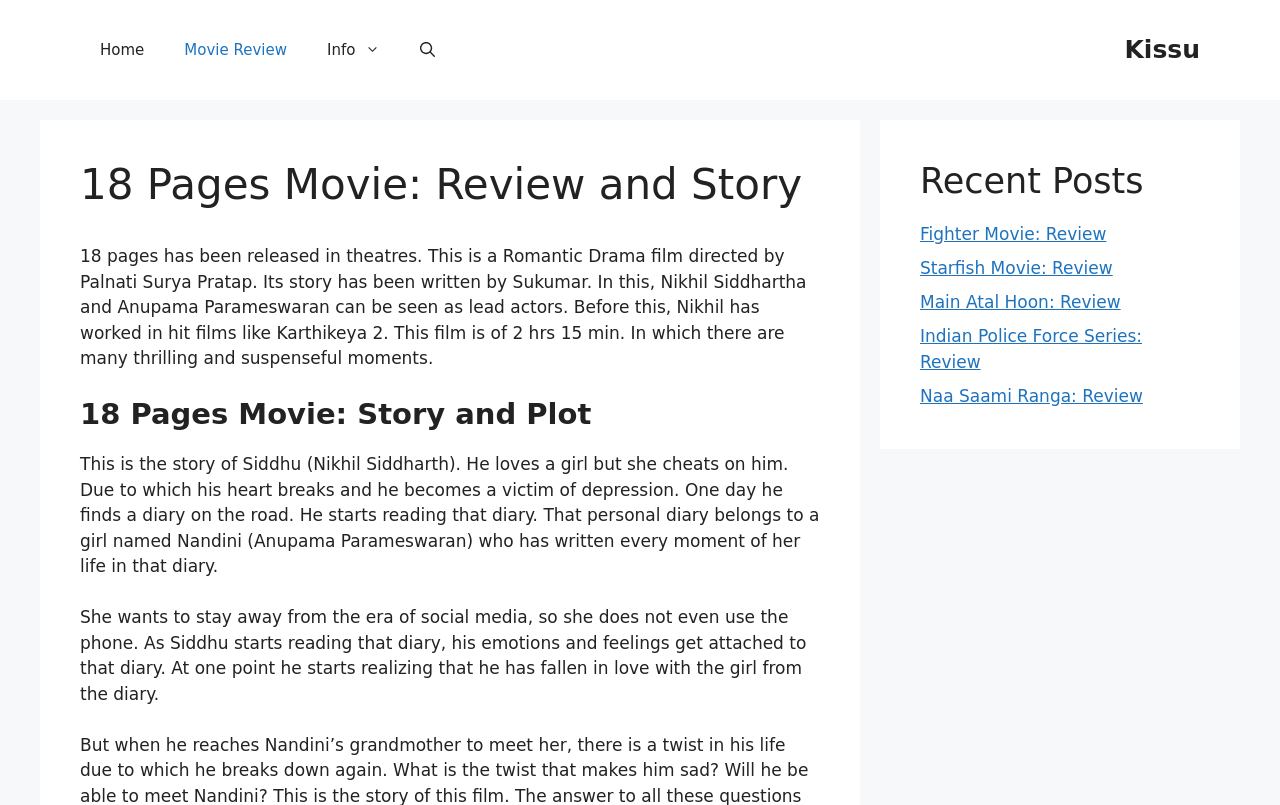Identify and provide the main heading of the webpage.

18 Pages Movie: Review and Story